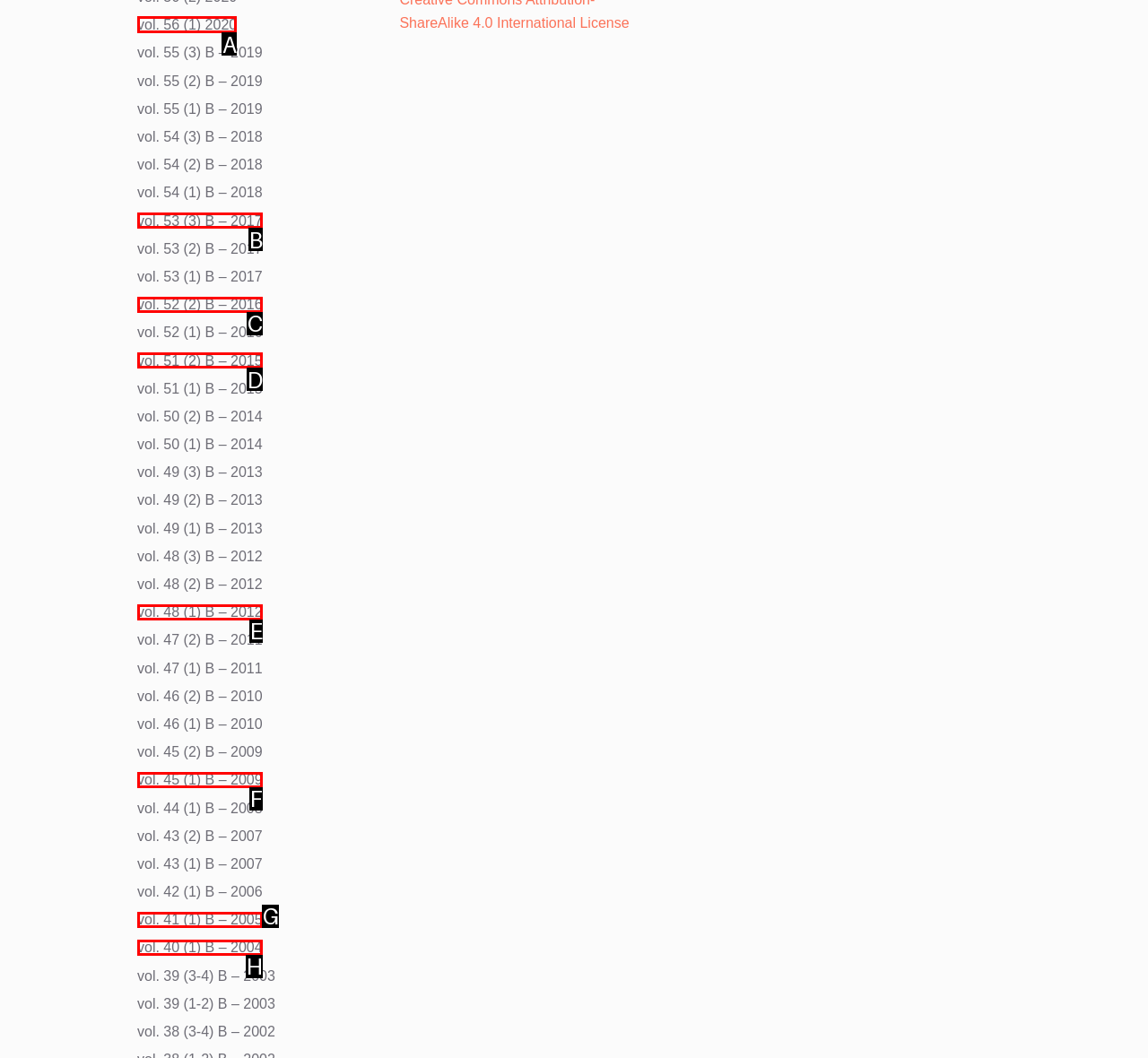Select the appropriate HTML element to click for the following task: view volume 56 issue 1
Answer with the letter of the selected option from the given choices directly.

A